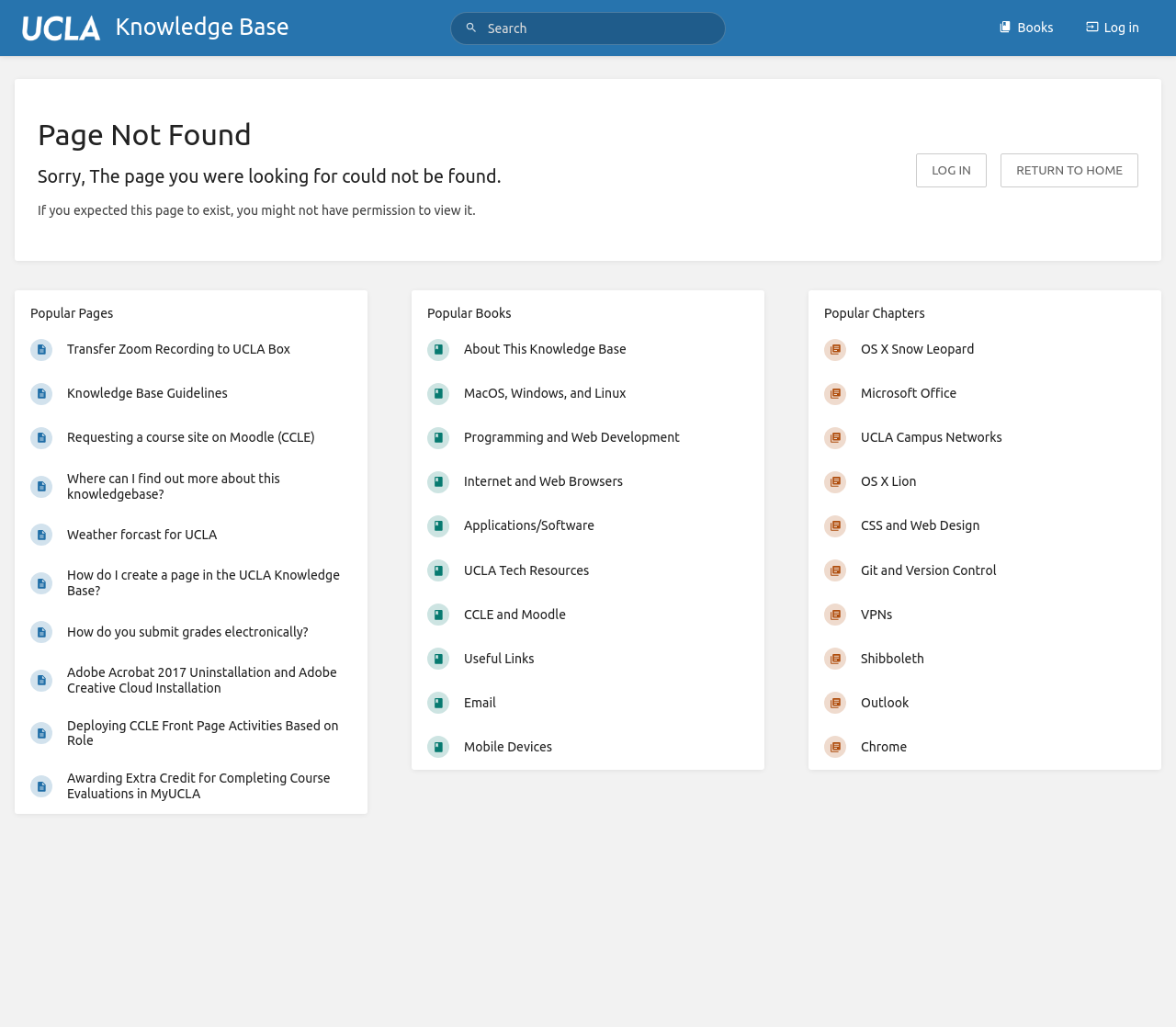How many categories are listed under 'Popular Chapters'?
Please describe in detail the information shown in the image to answer the question.

By examining the webpage's content, I counted 12 links under the 'Popular Chapters' heading, which suggests that there are 12 categories listed under 'Popular Chapters'.